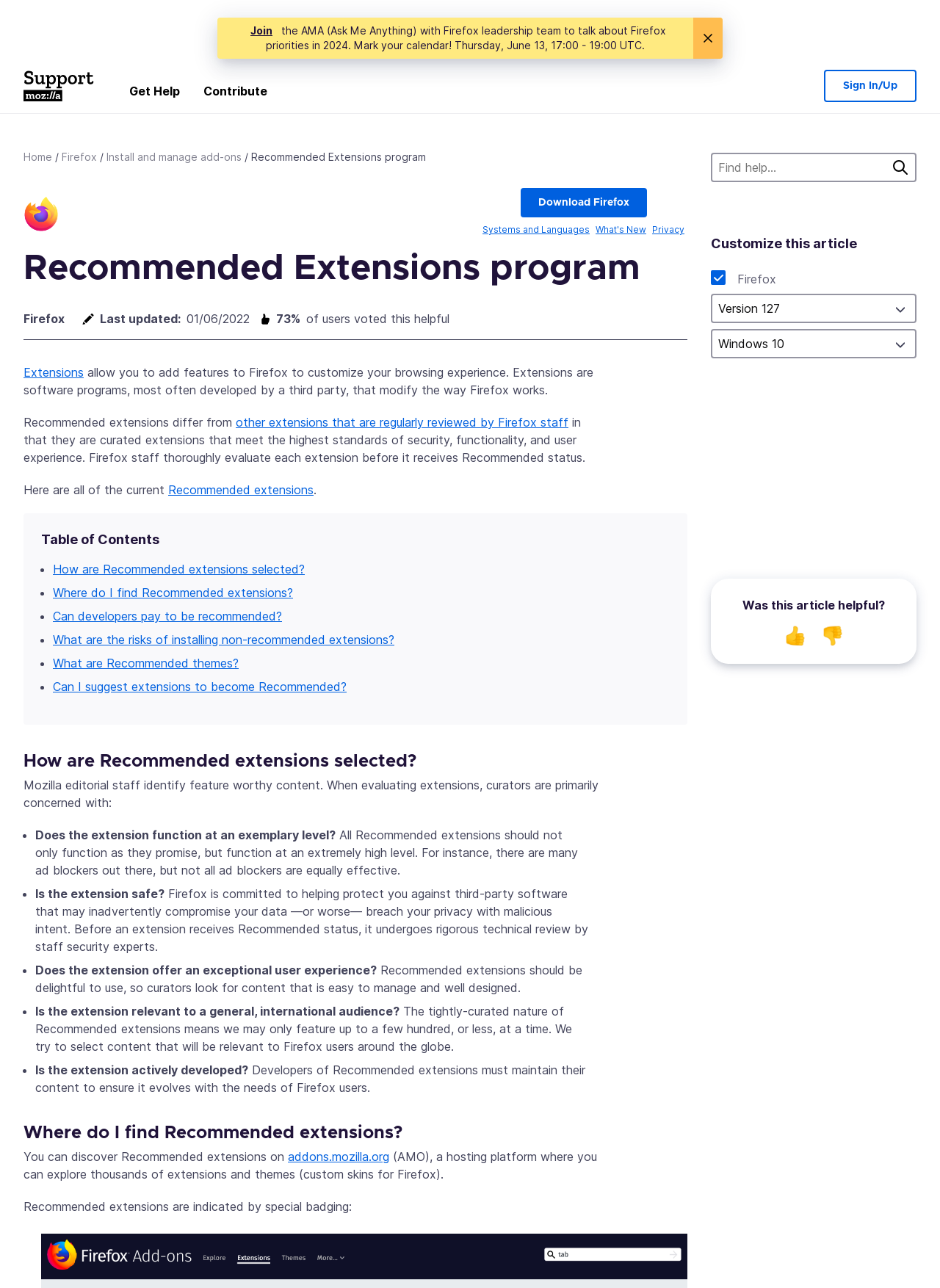Where can I find Recommended extensions?
Provide a detailed answer to the question using information from the image.

The webpage states that Recommended extensions can be discovered on addons.mozilla.org (AMO), a hosting platform where users can explore thousands of extensions and themes.